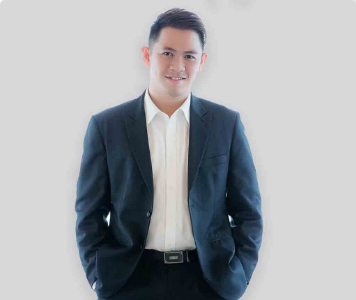What is the occupation of Alex Smith Doe?
Carefully analyze the image and provide a thorough answer to the question.

The caption identifies Alex Smith Doe as a Senior WordPress Developer, which implies that he is a professional in the tech industry, specifically working with WordPress development.